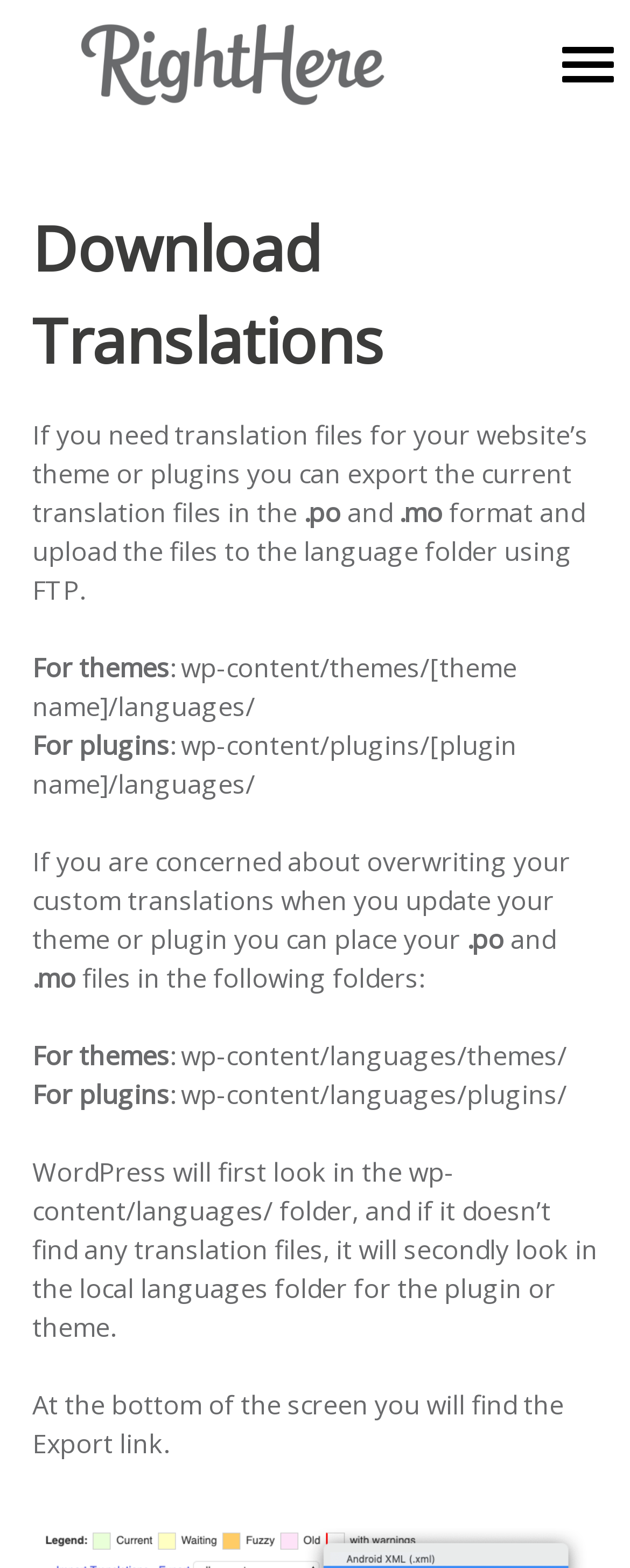What is the purpose of this webpage?
Could you answer the question with a detailed and thorough explanation?

Based on the webpage content, it appears that the purpose of this webpage is to allow users to download translation files for their website's theme or plugins. The webpage provides instructions on how to export and upload the translation files.